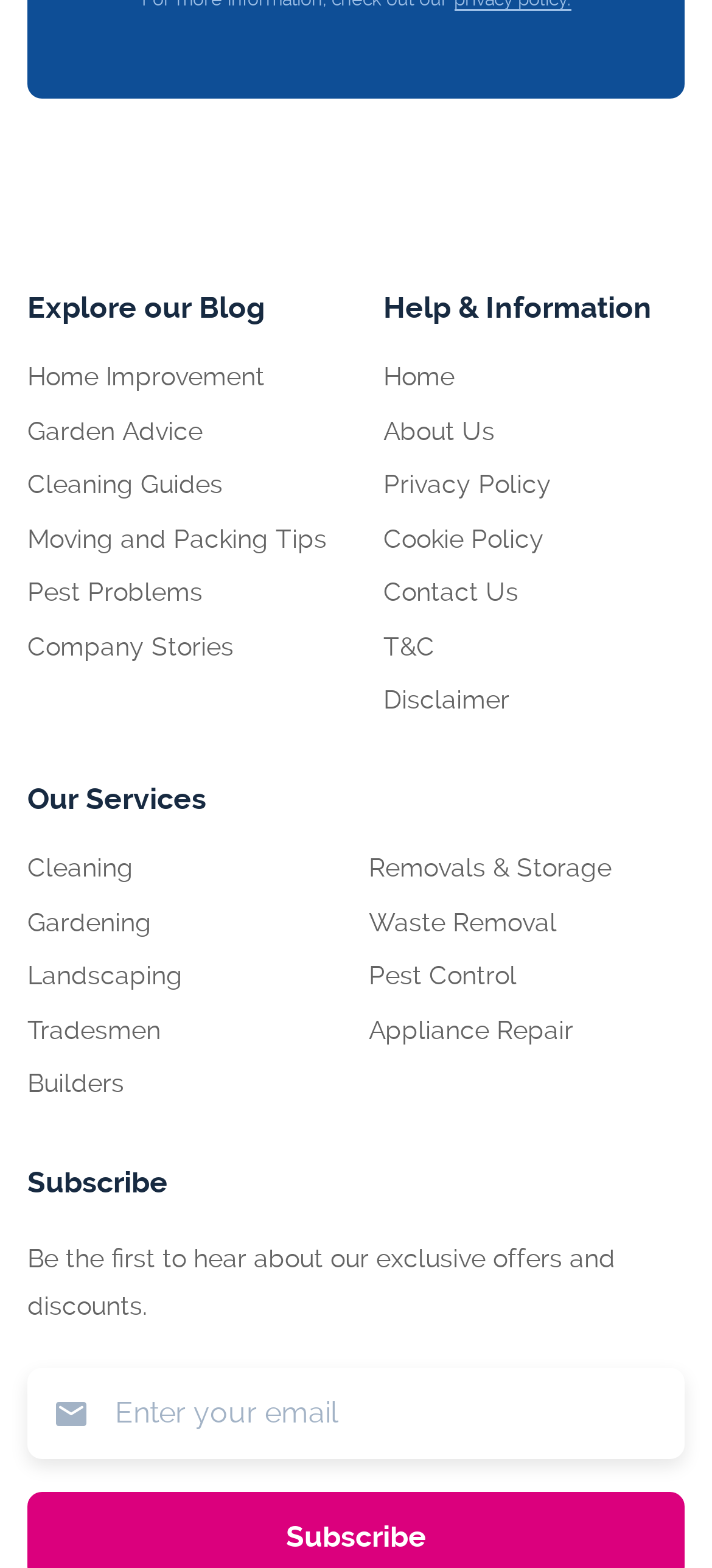Find and specify the bounding box coordinates that correspond to the clickable region for the instruction: "Enter email to subscribe".

[0.038, 0.872, 0.962, 0.931]